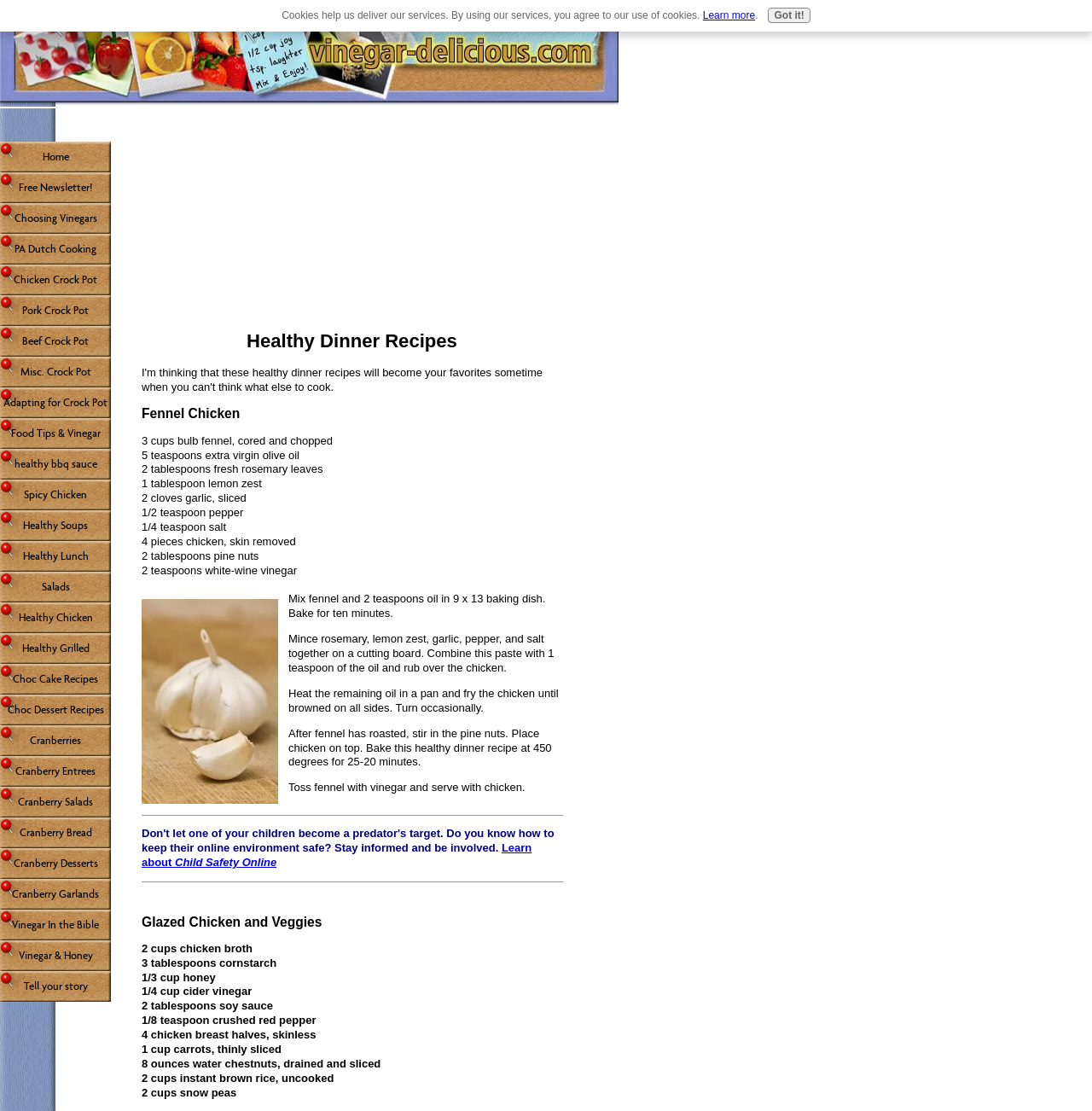How long should the chicken be baked in the Fennel Chicken recipe?
Please answer the question with as much detail and depth as you can.

I read the instructions for the Fennel Chicken recipe and found that the chicken should be baked at 450 degrees for 25-30 minutes.